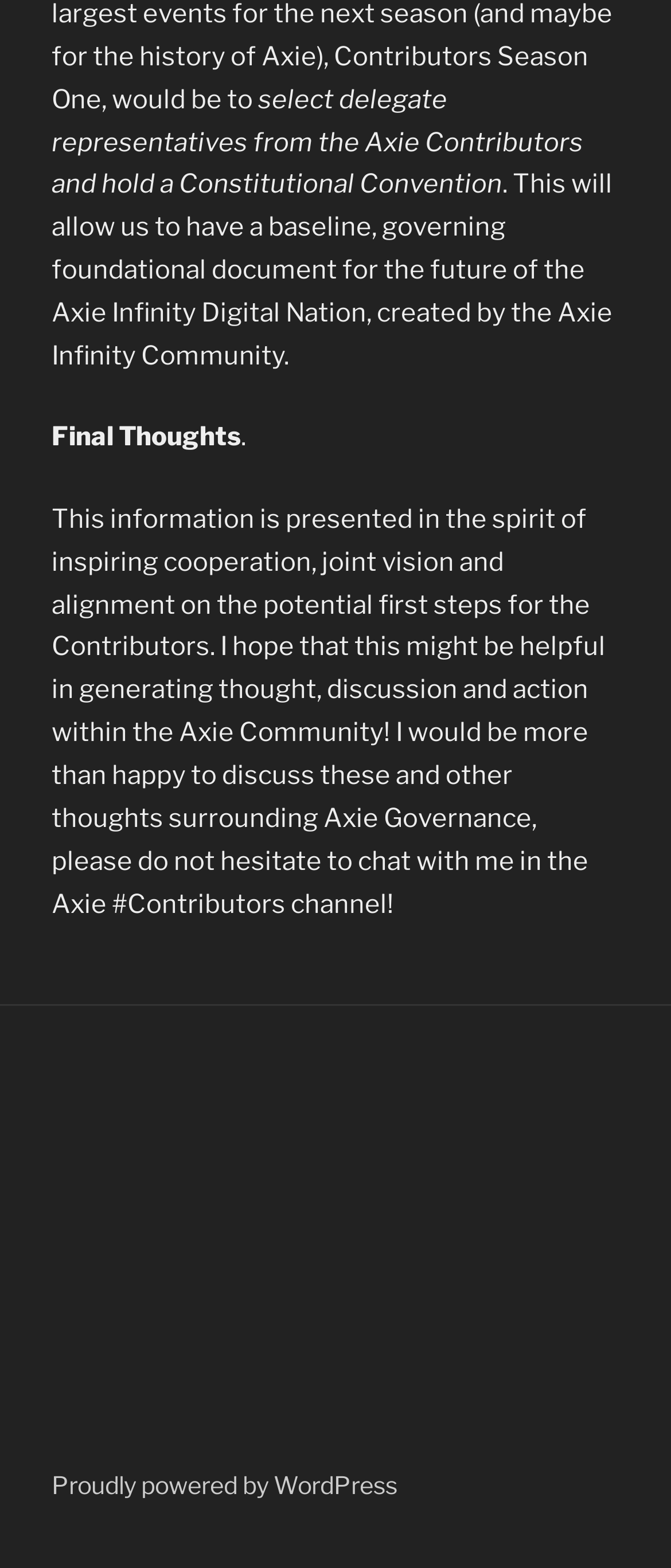Please determine the bounding box coordinates, formatted as (top-left x, top-left y, bottom-right x, bottom-right y), with all values as floating point numbers between 0 and 1. Identify the bounding box of the region described as: Proudly powered by WordPress

[0.077, 0.938, 0.592, 0.956]